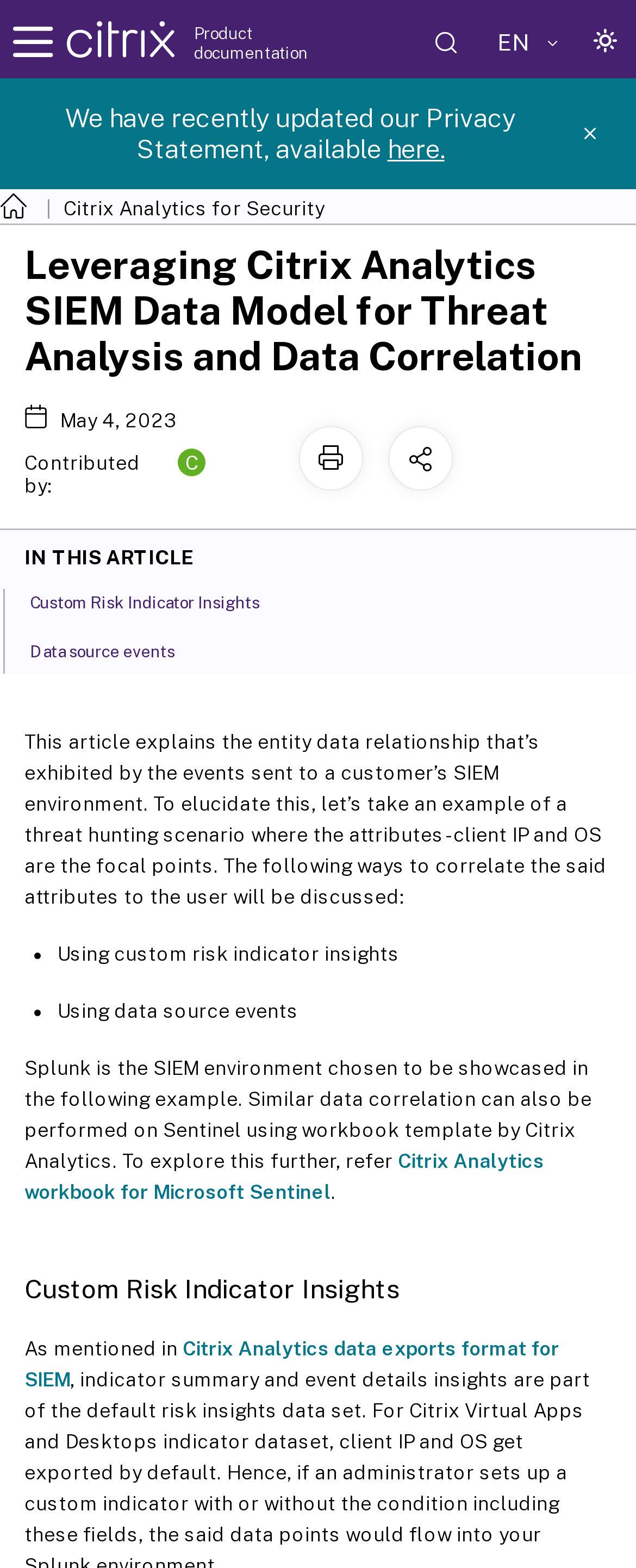What is the topic of the article?
Look at the image and answer the question with a single word or phrase.

Threat analysis and data correlation